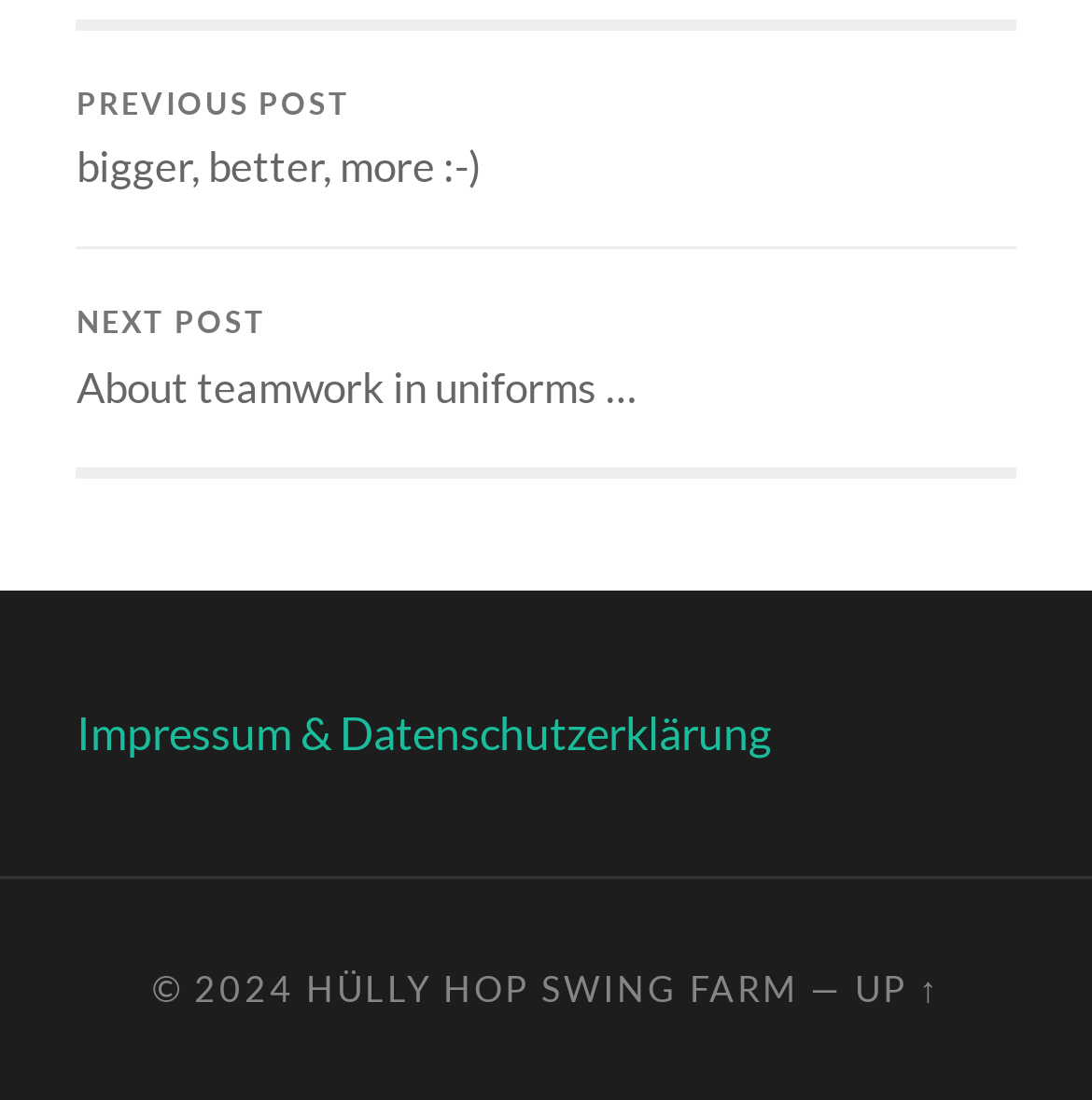Using the element description provided, determine the bounding box coordinates in the format (top-left x, top-left y, bottom-right x, bottom-right y). Ensure that all values are floating point numbers between 0 and 1. Element description: Impressum & Datenschutzerklärung

[0.07, 0.641, 0.706, 0.689]